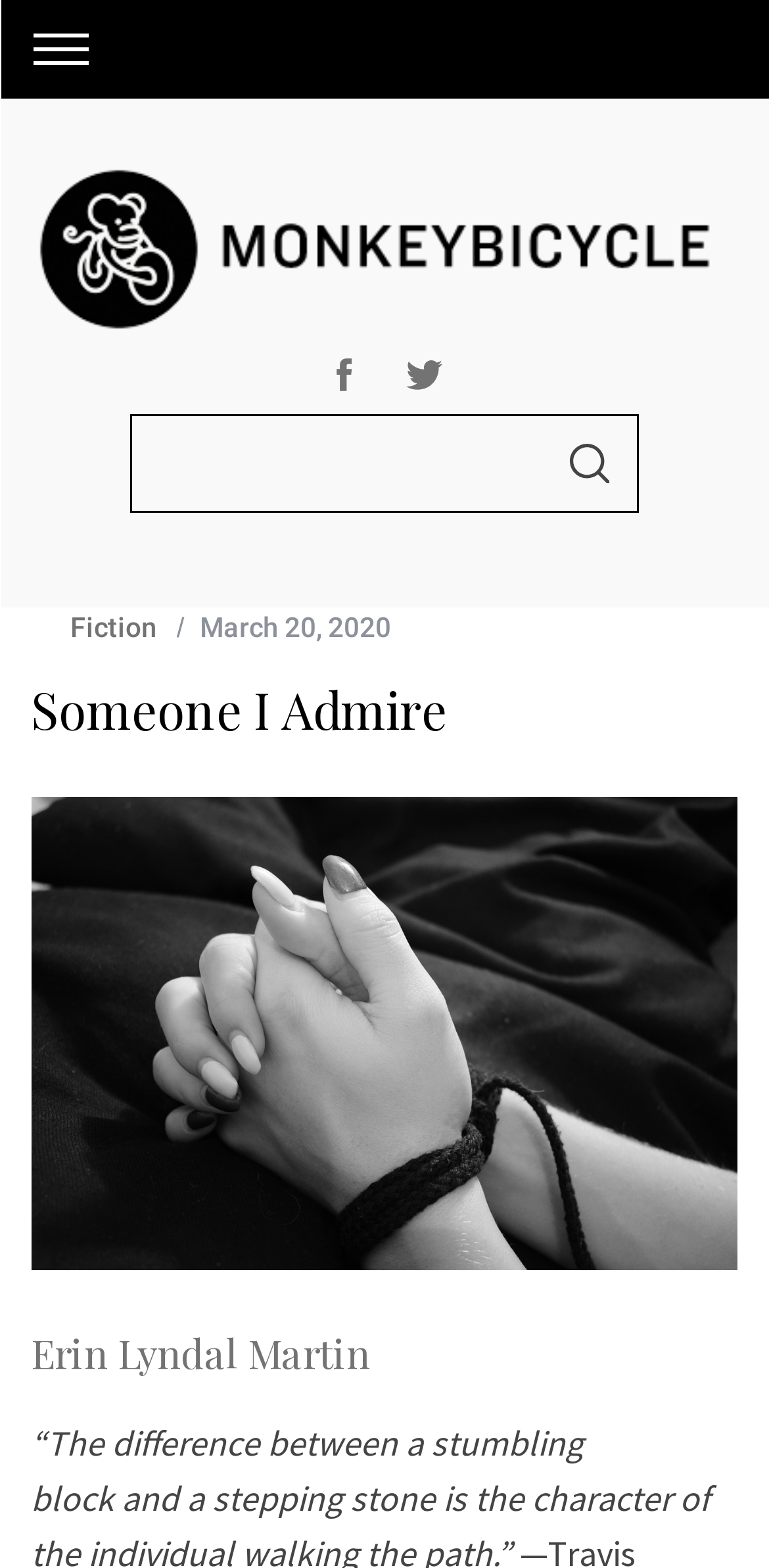Please determine the bounding box of the UI element that matches this description: South Pacific. The coordinates should be given as (top-left x, top-left y, bottom-right x, bottom-right y), with all values between 0 and 1.

None